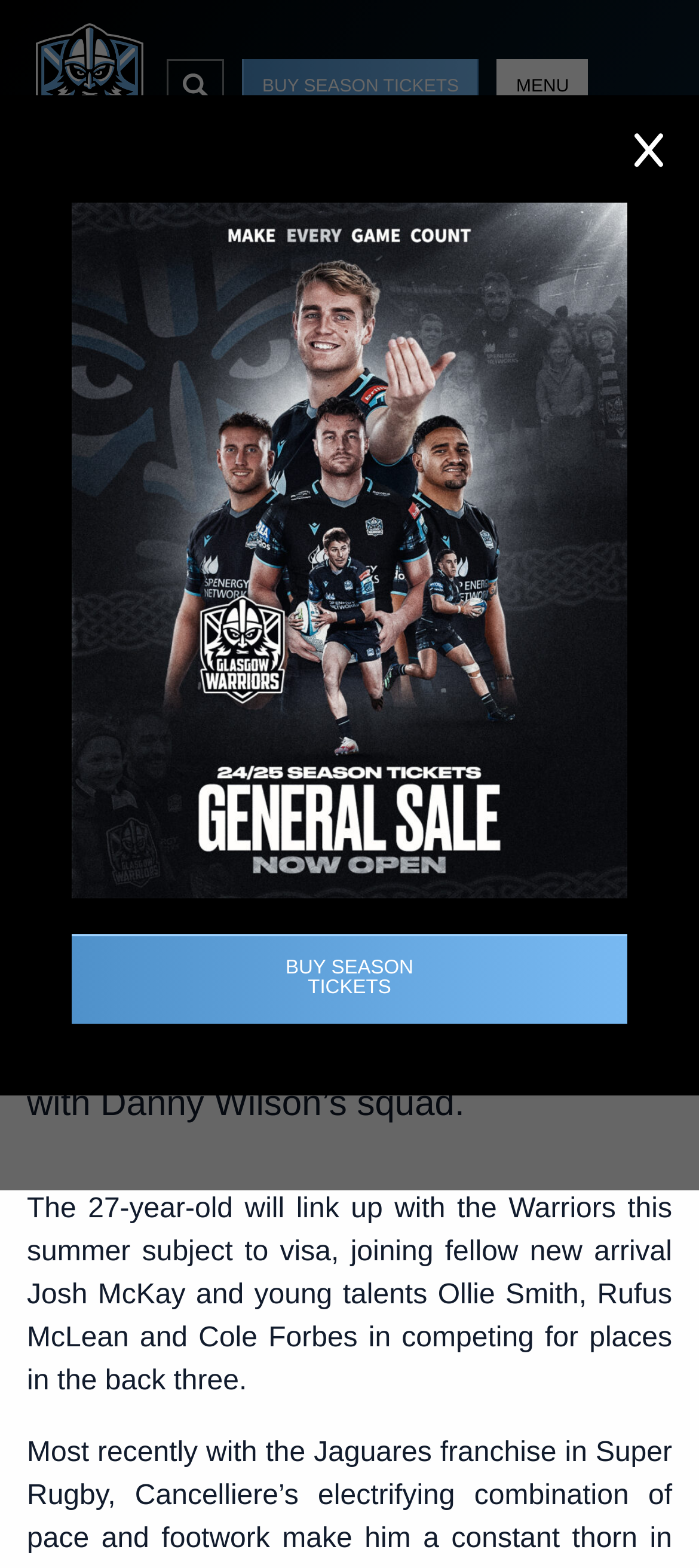From the screenshot, find the bounding box of the UI element matching this description: "aria-label="Share on Twitter"". Supply the bounding box coordinates in the form [left, top, right, bottom], each a float between 0 and 1.

[0.782, 0.128, 0.872, 0.168]